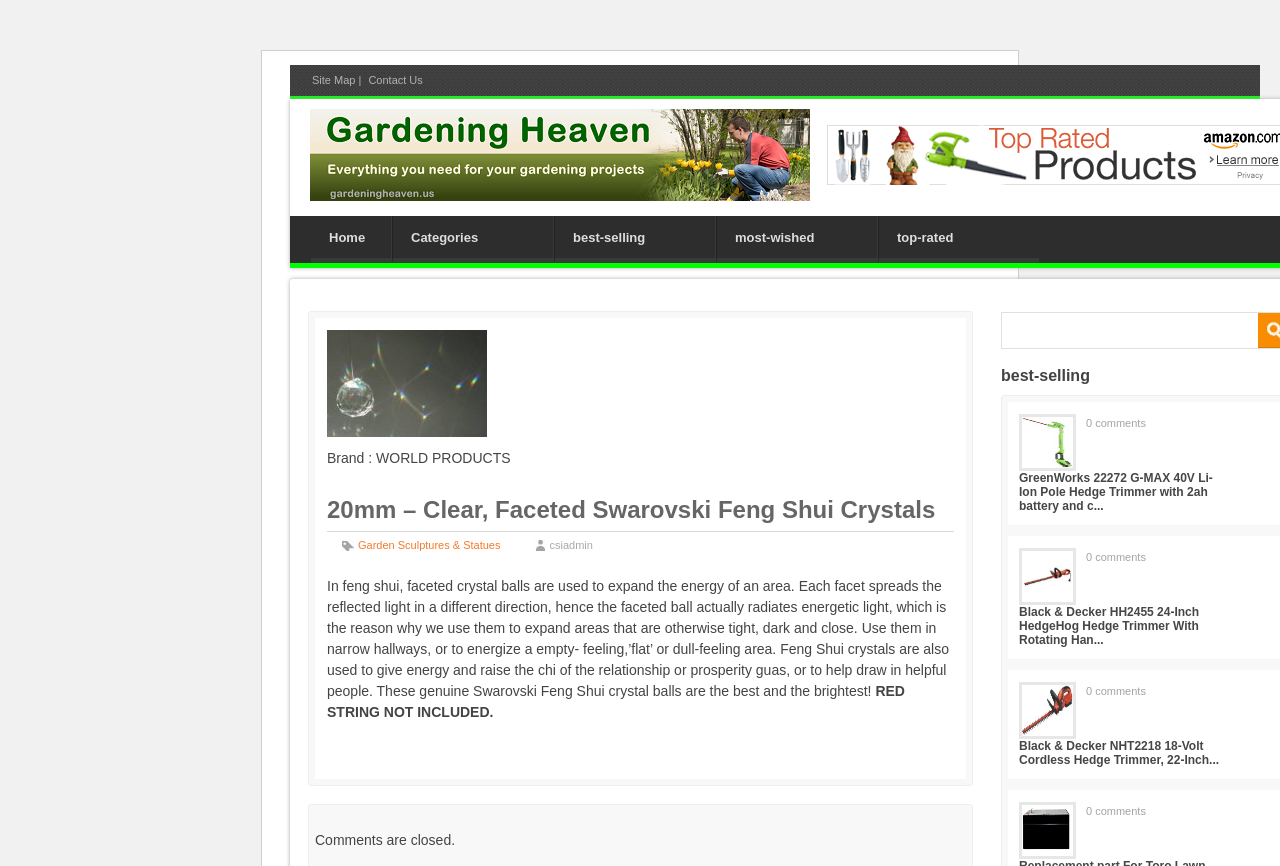Select the bounding box coordinates of the element I need to click to carry out the following instruction: "View NZ Dairy Summer 2022 edition".

None